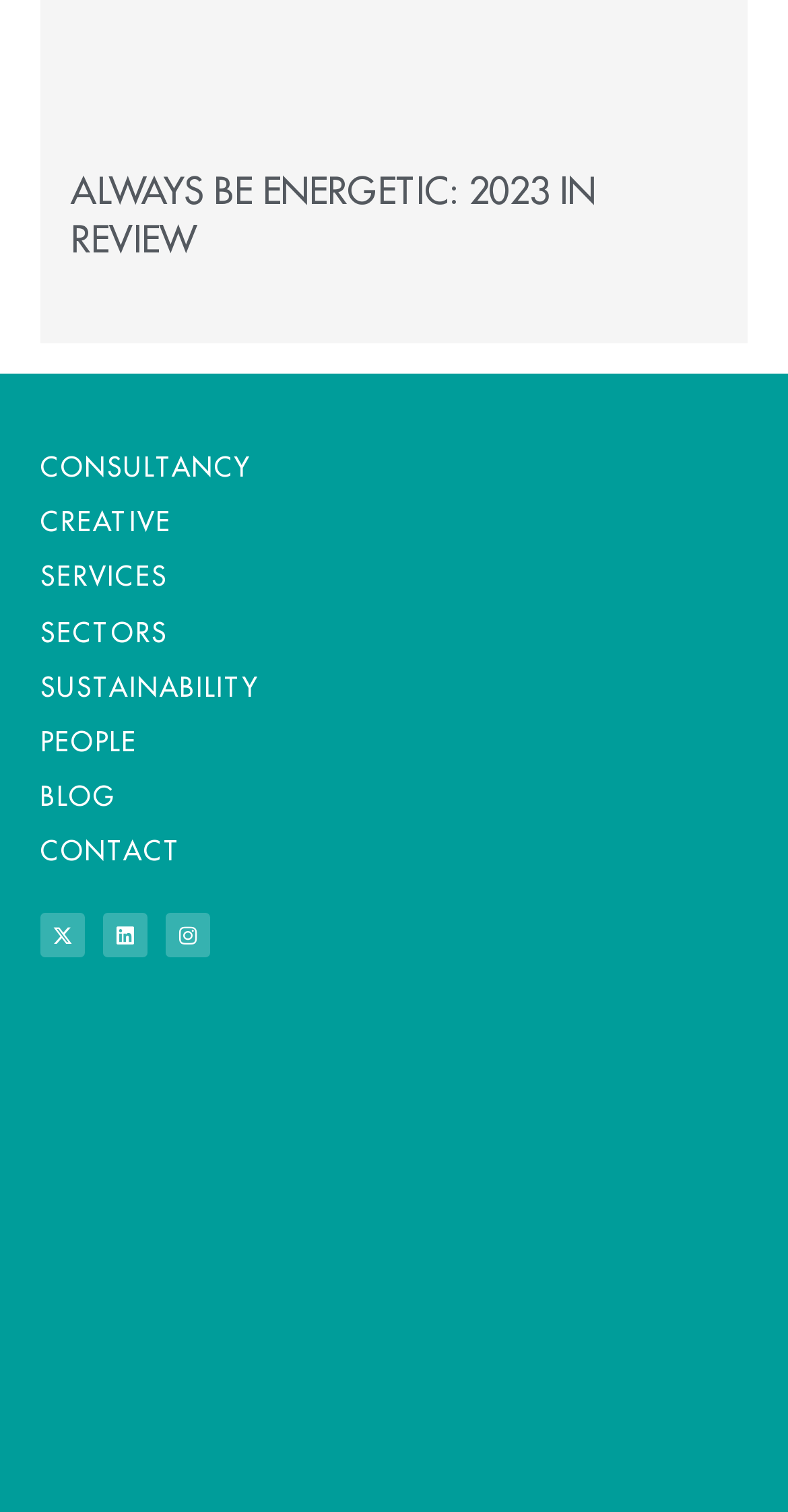Refer to the screenshot and answer the following question in detail:
What is the purpose of the 'CONTACT' link?

The 'CONTACT' link is likely intended to allow users to get in touch with the company, possibly to inquire about their services or to provide feedback. This can be inferred from the context of the link, which is placed alongside other links related to the company's services and information.